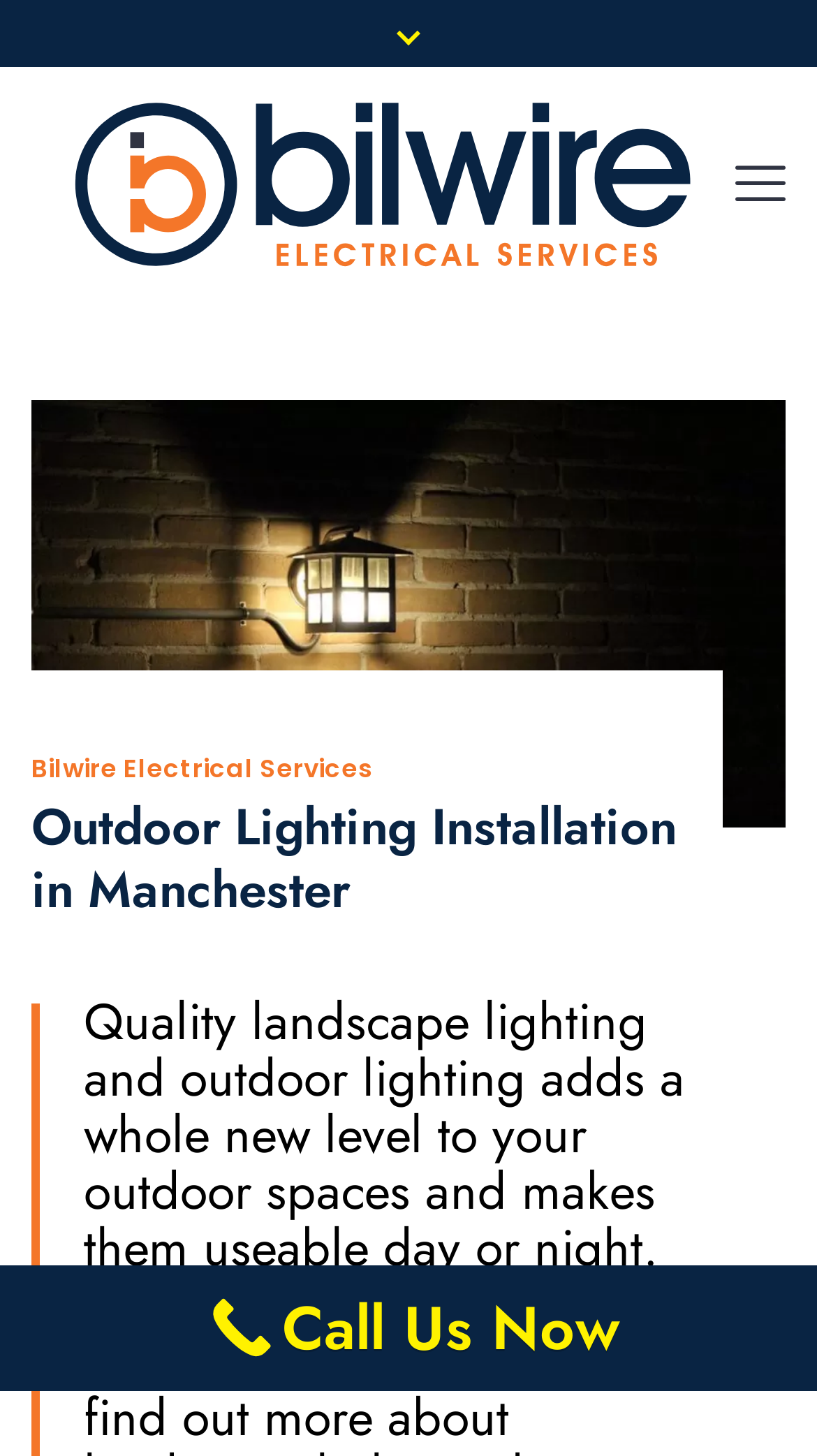Determine the bounding box for the HTML element described here: "alt="Logo"". The coordinates should be given as [left, top, right, bottom] with each number being a float between 0 and 1.

[0.038, 0.055, 0.849, 0.204]